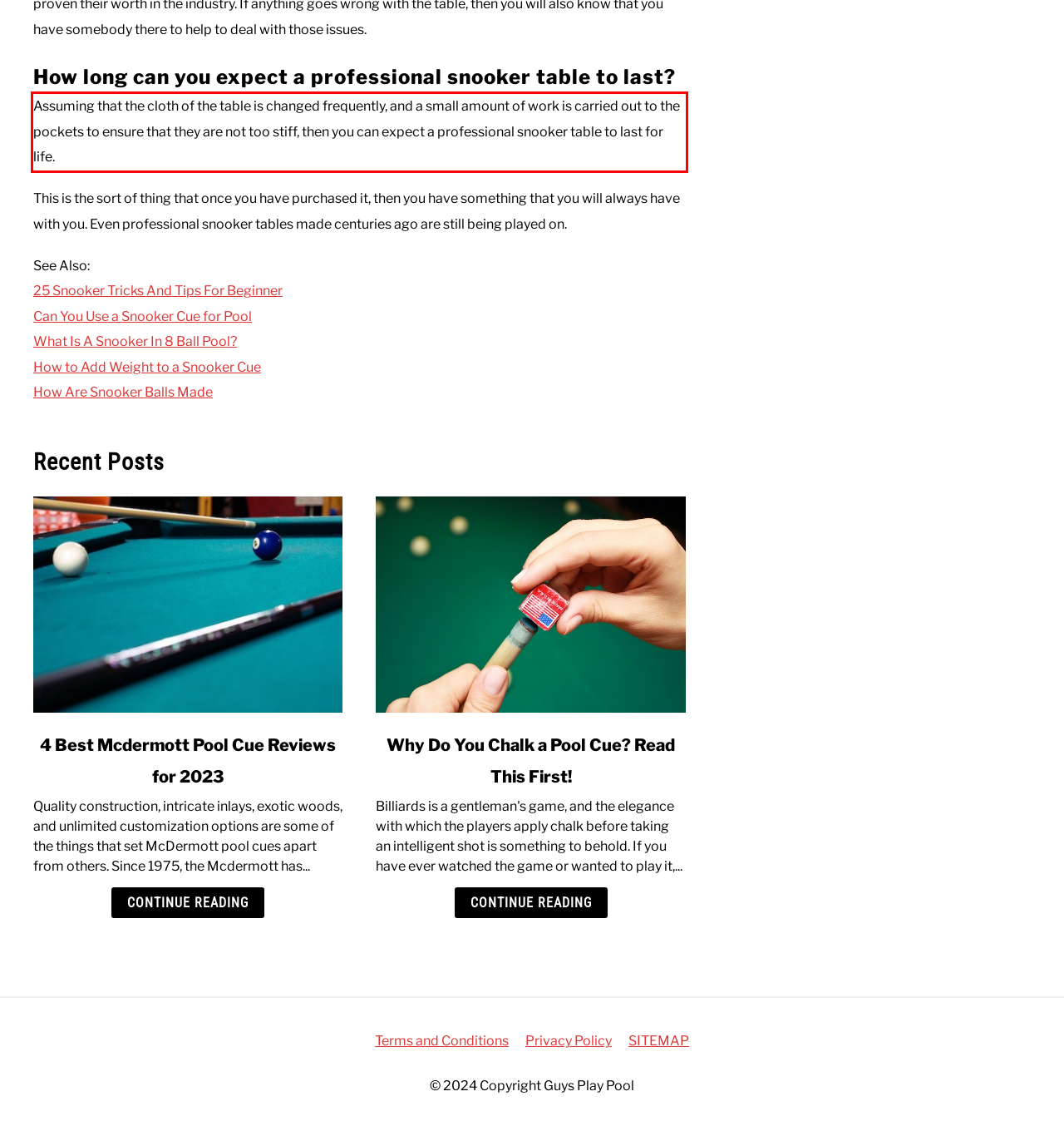Observe the screenshot of the webpage, locate the red bounding box, and extract the text content within it.

Assuming that the cloth of the table is changed frequently, and a small amount of work is carried out to the pockets to ensure that they are not too stiff, then you can expect a professional snooker table to last for life.